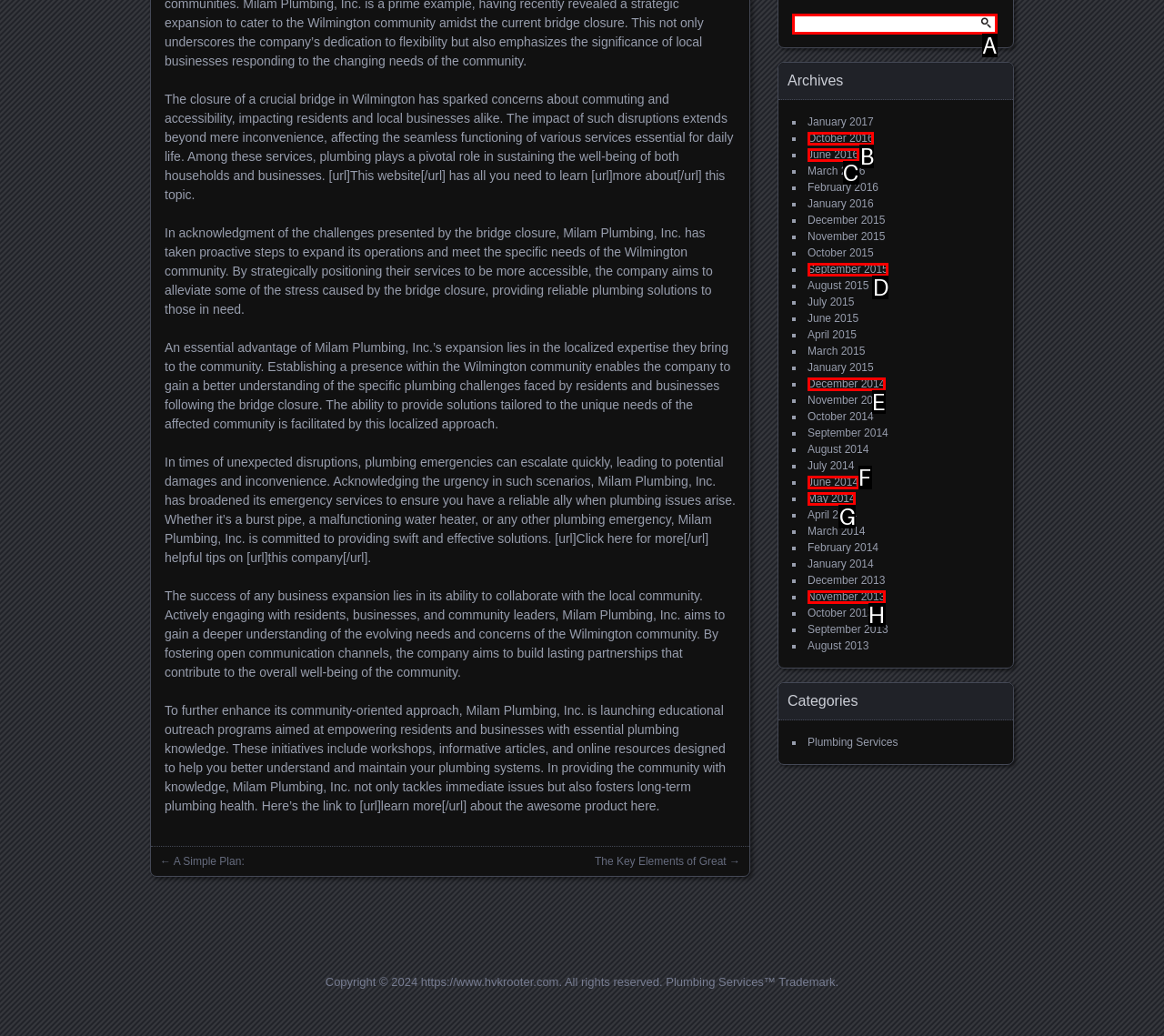From the given options, find the HTML element that fits the description: parent_node: Search for: name="s". Reply with the letter of the chosen element.

A